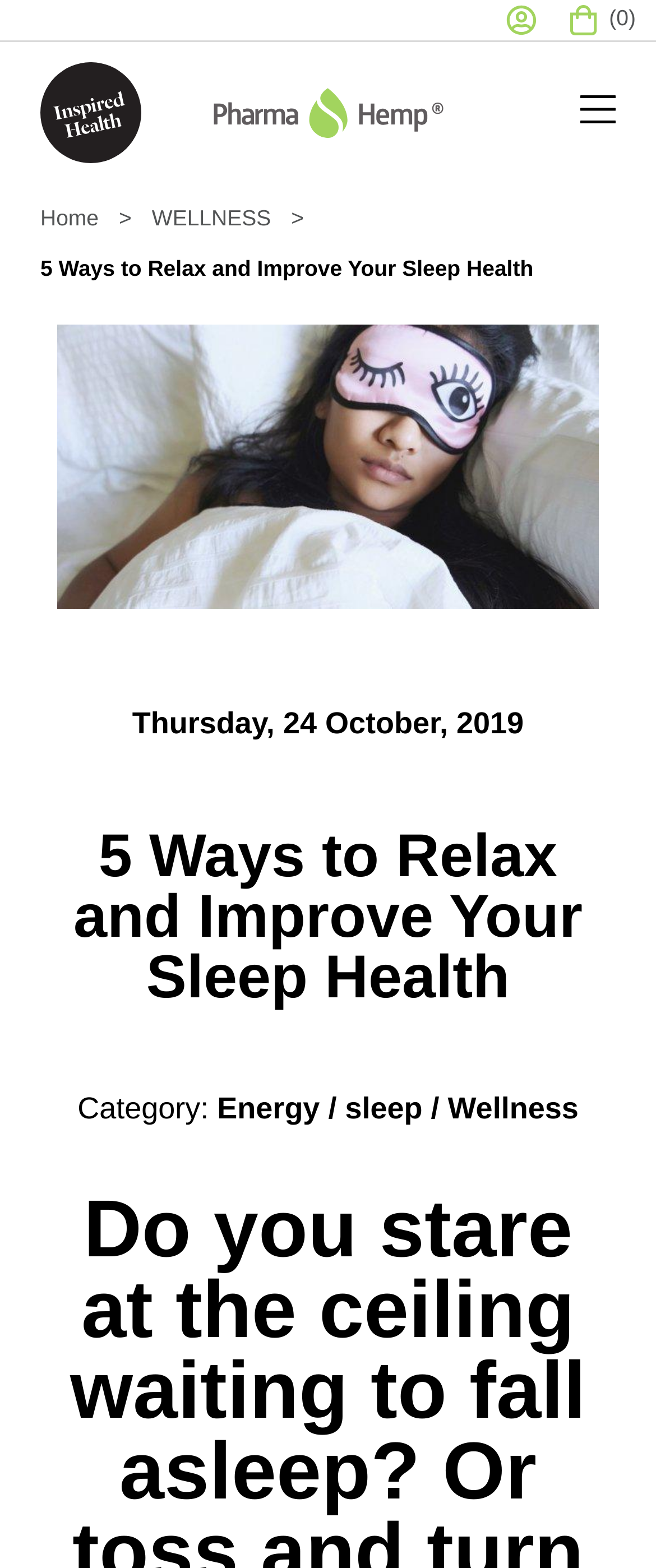Give a concise answer using only one word or phrase for this question:
What categories does the article belong to?

Energy, sleep, Wellness